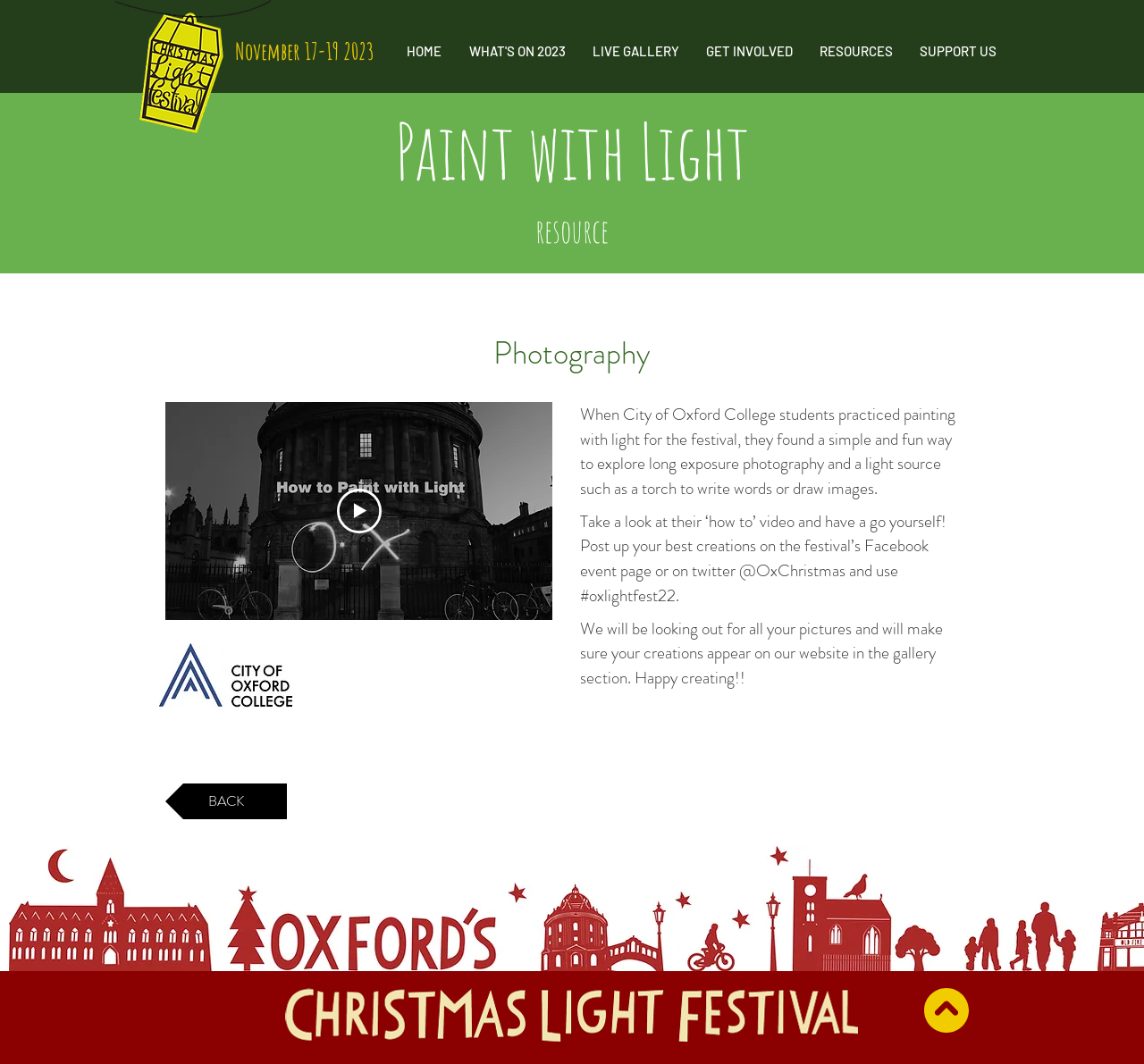What is the navigation menu for? Refer to the image and provide a one-word or short phrase answer.

To navigate the site